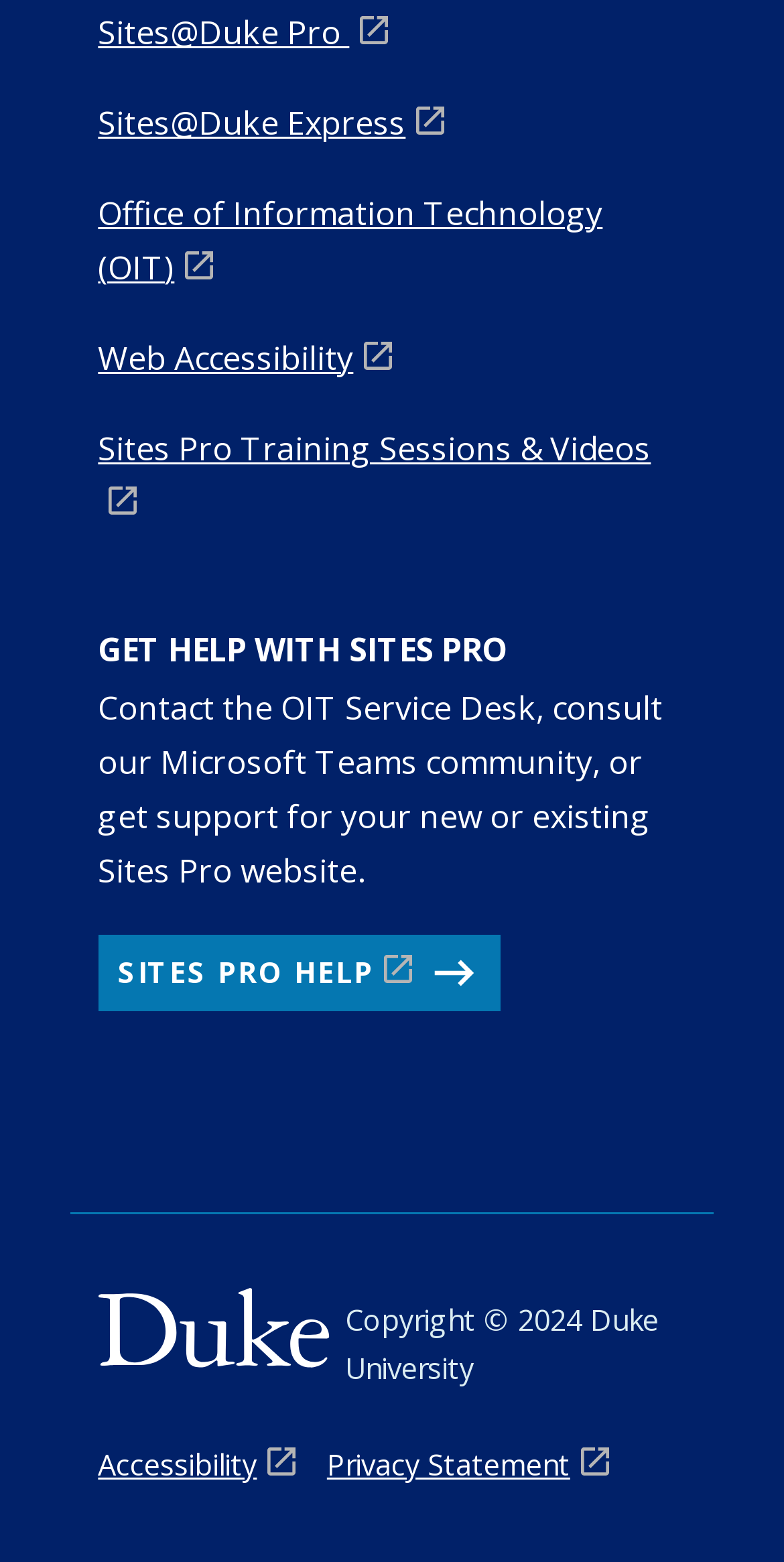Please provide the bounding box coordinates for the element that needs to be clicked to perform the following instruction: "get help with Sites Pro". The coordinates should be given as four float numbers between 0 and 1, i.e., [left, top, right, bottom].

[0.125, 0.395, 0.648, 0.436]